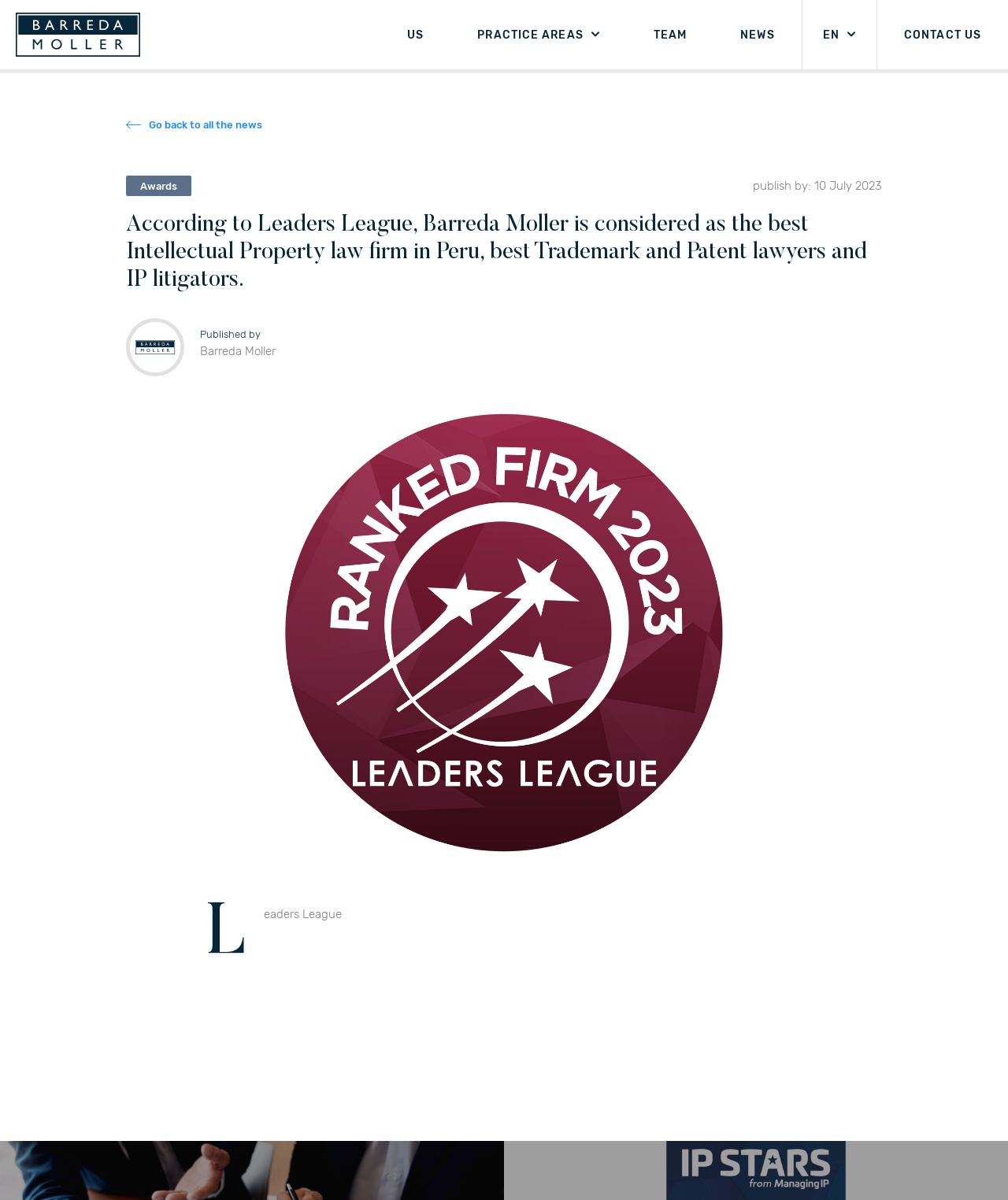Please specify the coordinates of the bounding box for the element that should be clicked to carry out this instruction: "Go back to all the news". The coordinates must be four float numbers between 0 and 1, formatted as [left, top, right, bottom].

[0.125, 0.099, 0.26, 0.109]